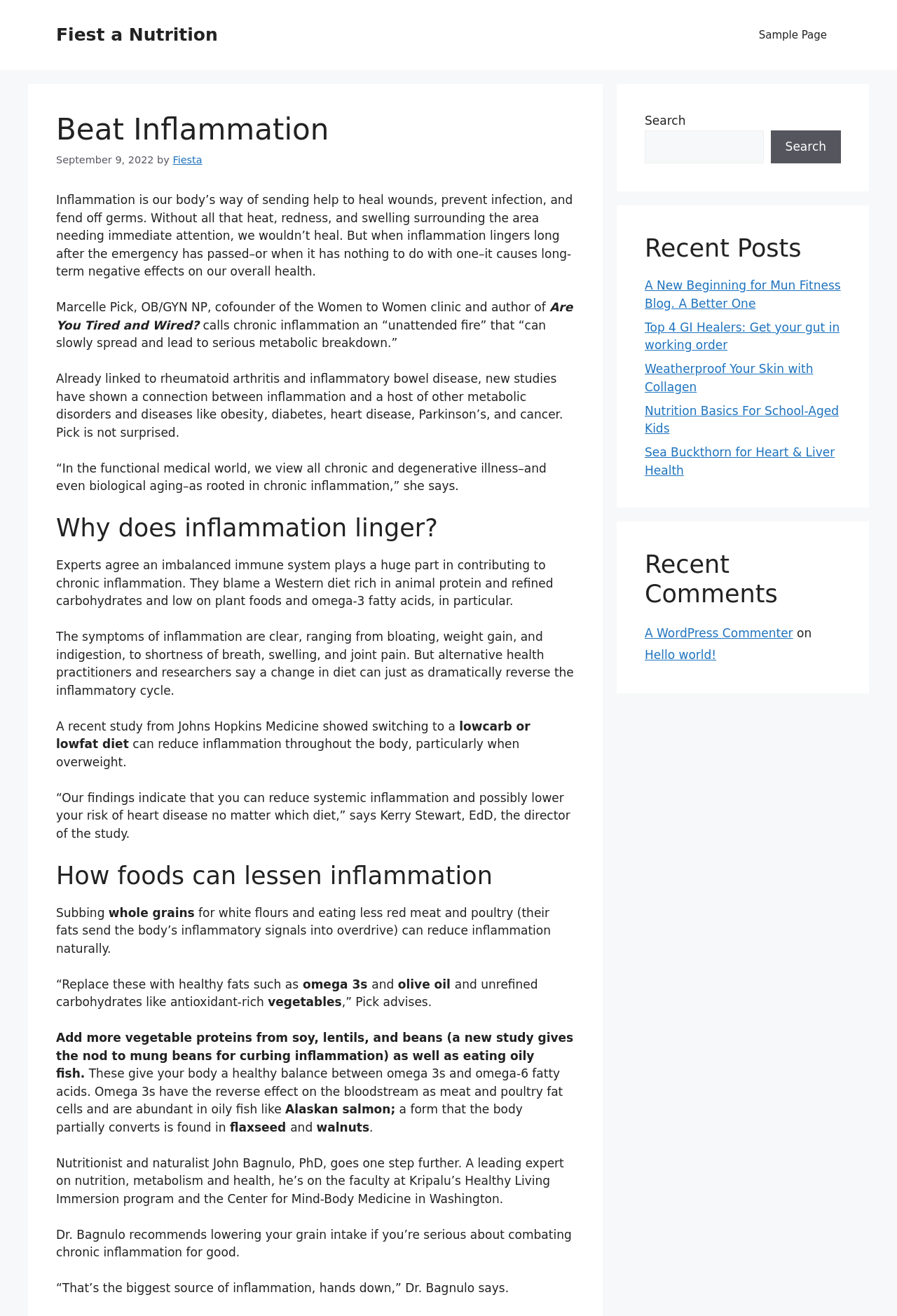What is the main topic of the webpage?
Answer the question in as much detail as possible.

Based on the webpage content, the main topic is about inflammation, its effects on the body, and how to reduce it through diet and nutrition.